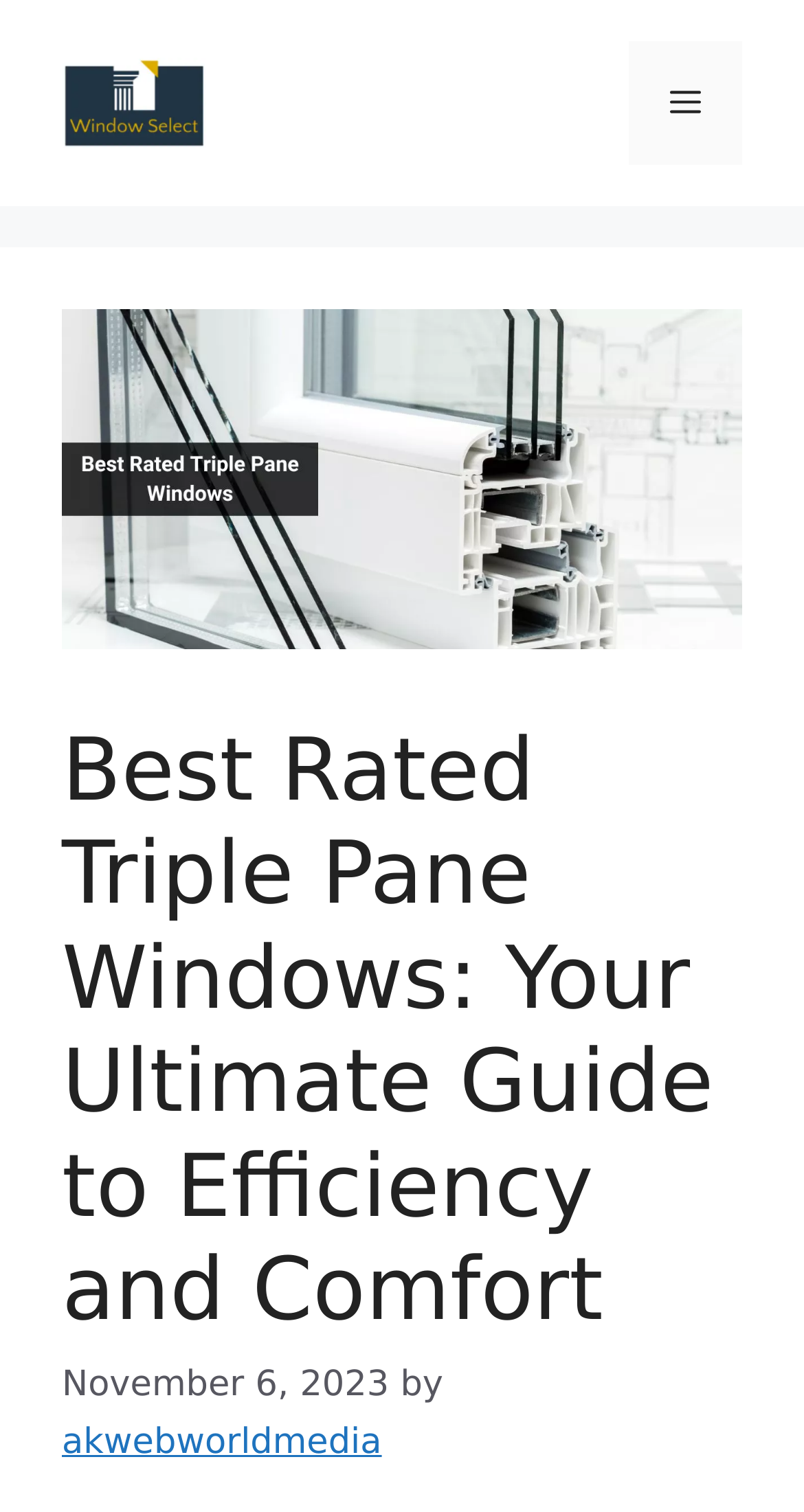Who is the author of the article?
Ensure your answer is thorough and detailed.

I identified the author of the article by looking at the link 'akwebworldmedia' located below the article title, which is likely to be the author's name or username.